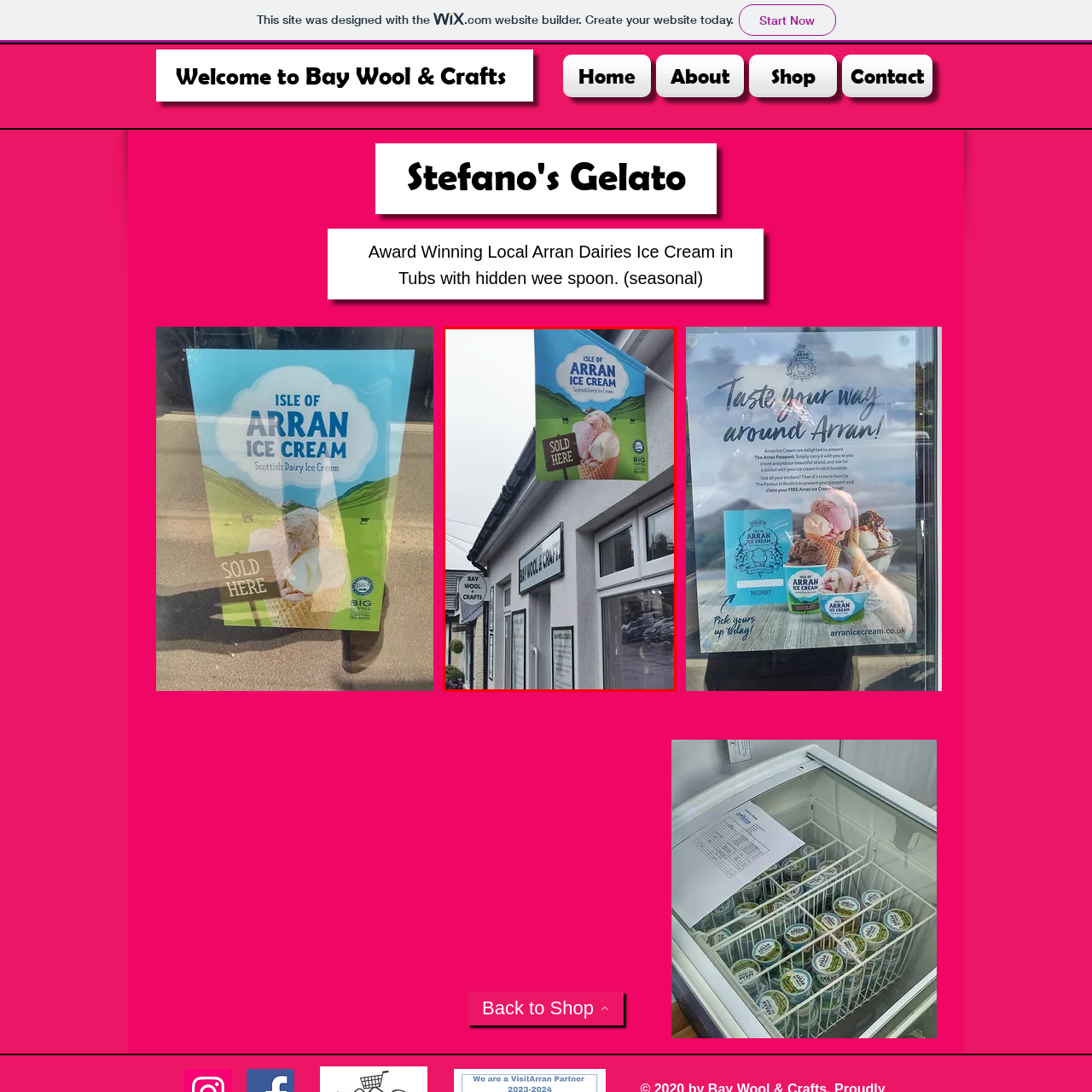Observe the image inside the red bounding box and respond to the question with a single word or phrase:
What type of goods are sold at 'Bay Wool & Crafts'?

Handmade goods